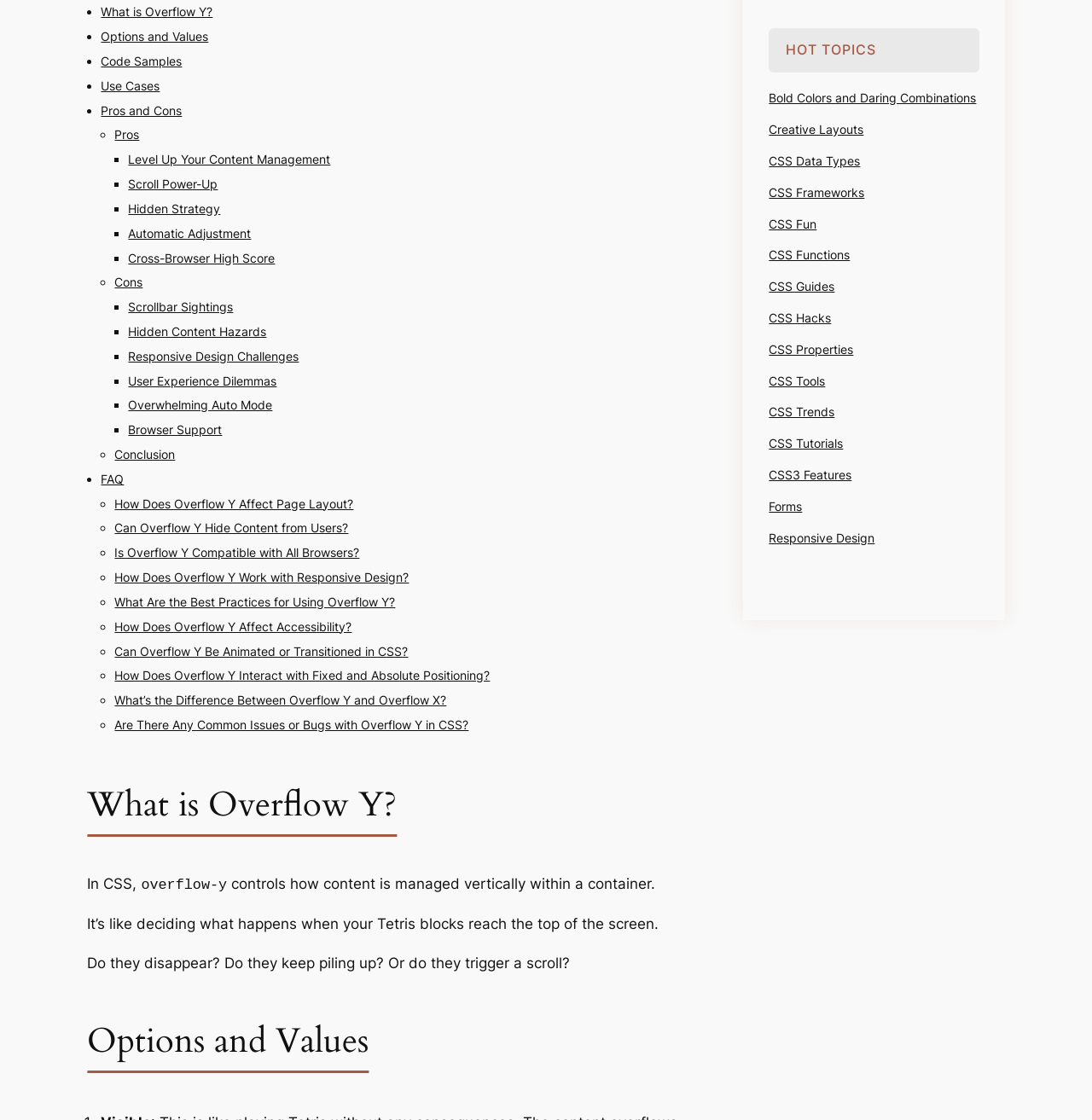Kindly determine the bounding box coordinates for the area that needs to be clicked to execute this instruction: "Explore 'Code Samples'".

[0.092, 0.048, 0.167, 0.061]